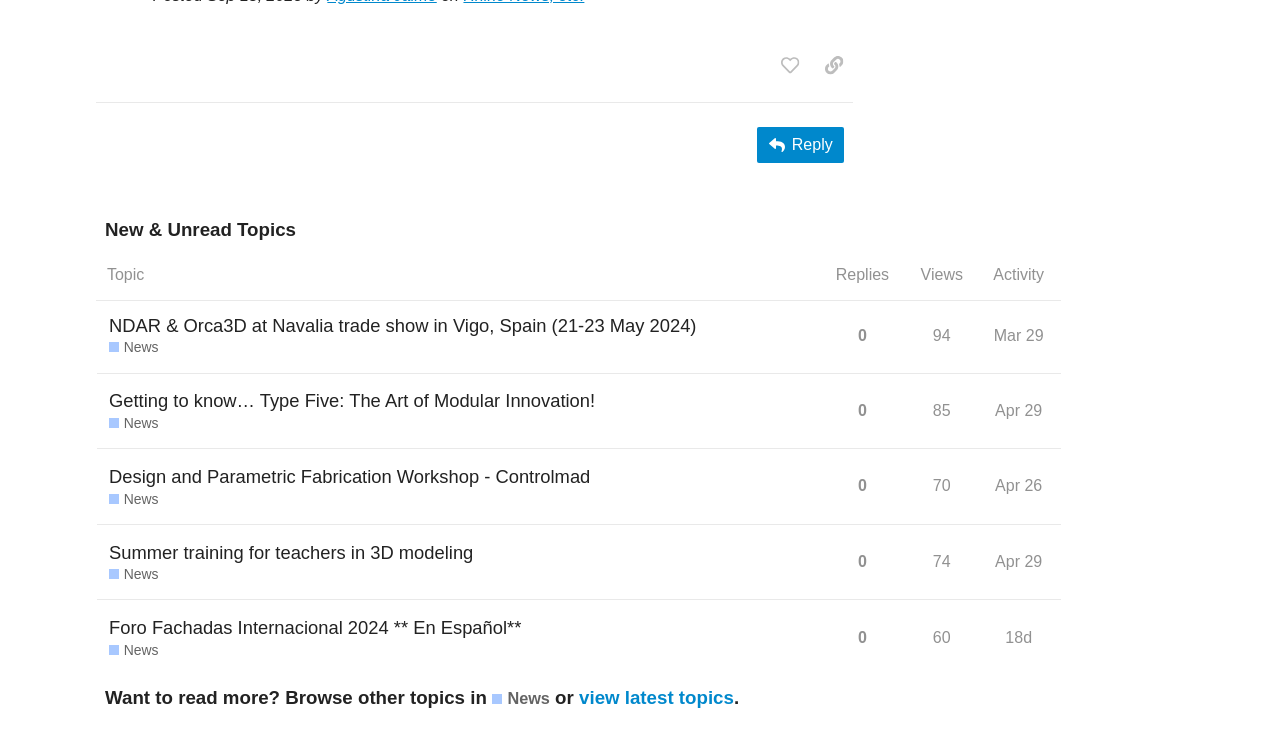Can you find the bounding box coordinates for the element that needs to be clicked to execute this instruction: "View the topic 'NDAR & Orca3D at Navalia trade show in Vigo, Spain (21-23 May 2024)'"? The coordinates should be given as four float numbers between 0 and 1, i.e., [left, top, right, bottom].

[0.075, 0.425, 0.643, 0.508]